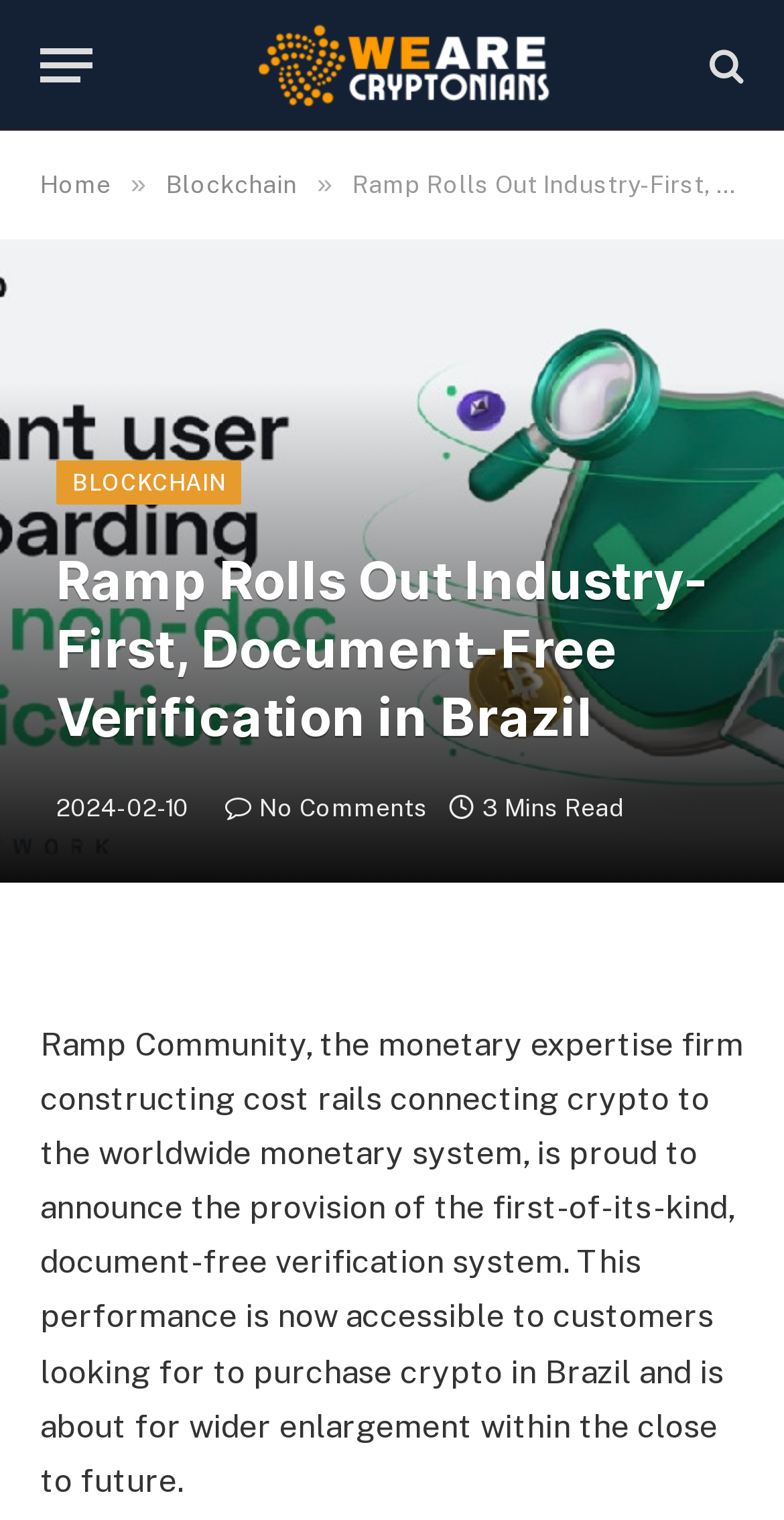Select the bounding box coordinates of the element I need to click to carry out the following instruction: "Go to the home page".

[0.051, 0.112, 0.141, 0.131]